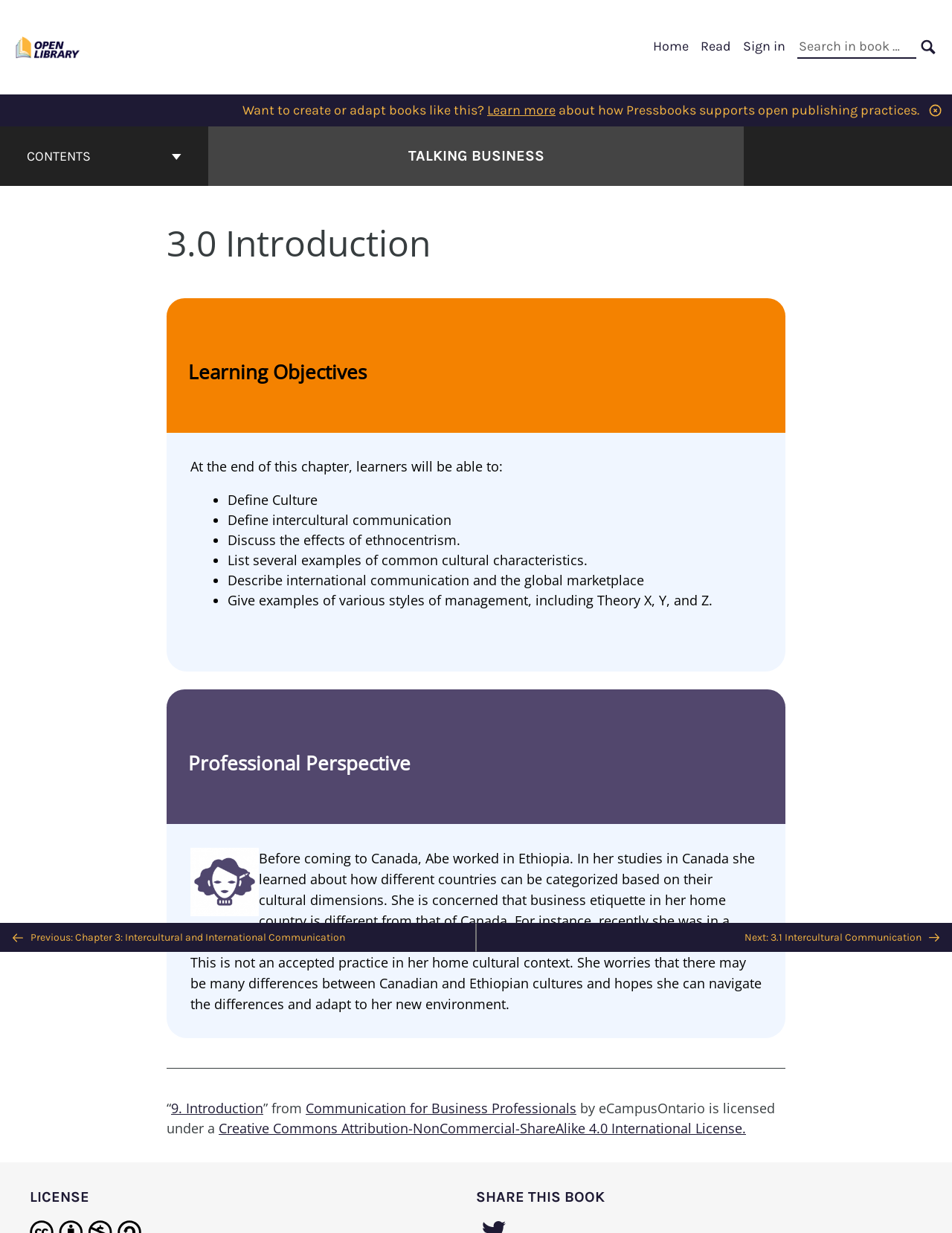From the screenshot, find the bounding box of the UI element matching this description: "Back to top". Supply the bounding box coordinates in the form [left, top, right, bottom], each a float between 0 and 1.

[0.484, 0.72, 0.516, 0.744]